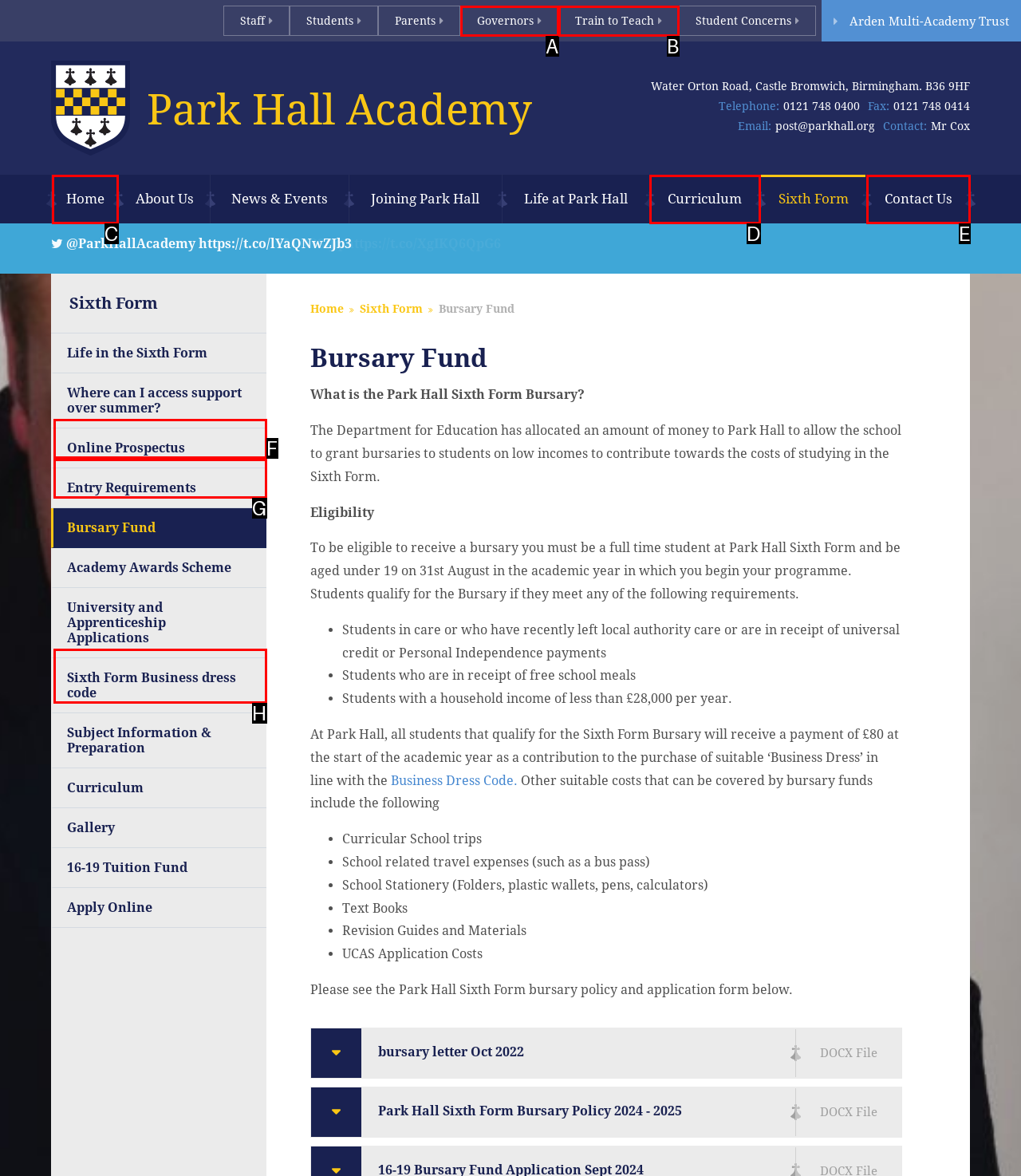Point out the option that needs to be clicked to fulfill the following instruction: Check the 'Contact Us' page
Answer with the letter of the appropriate choice from the listed options.

E